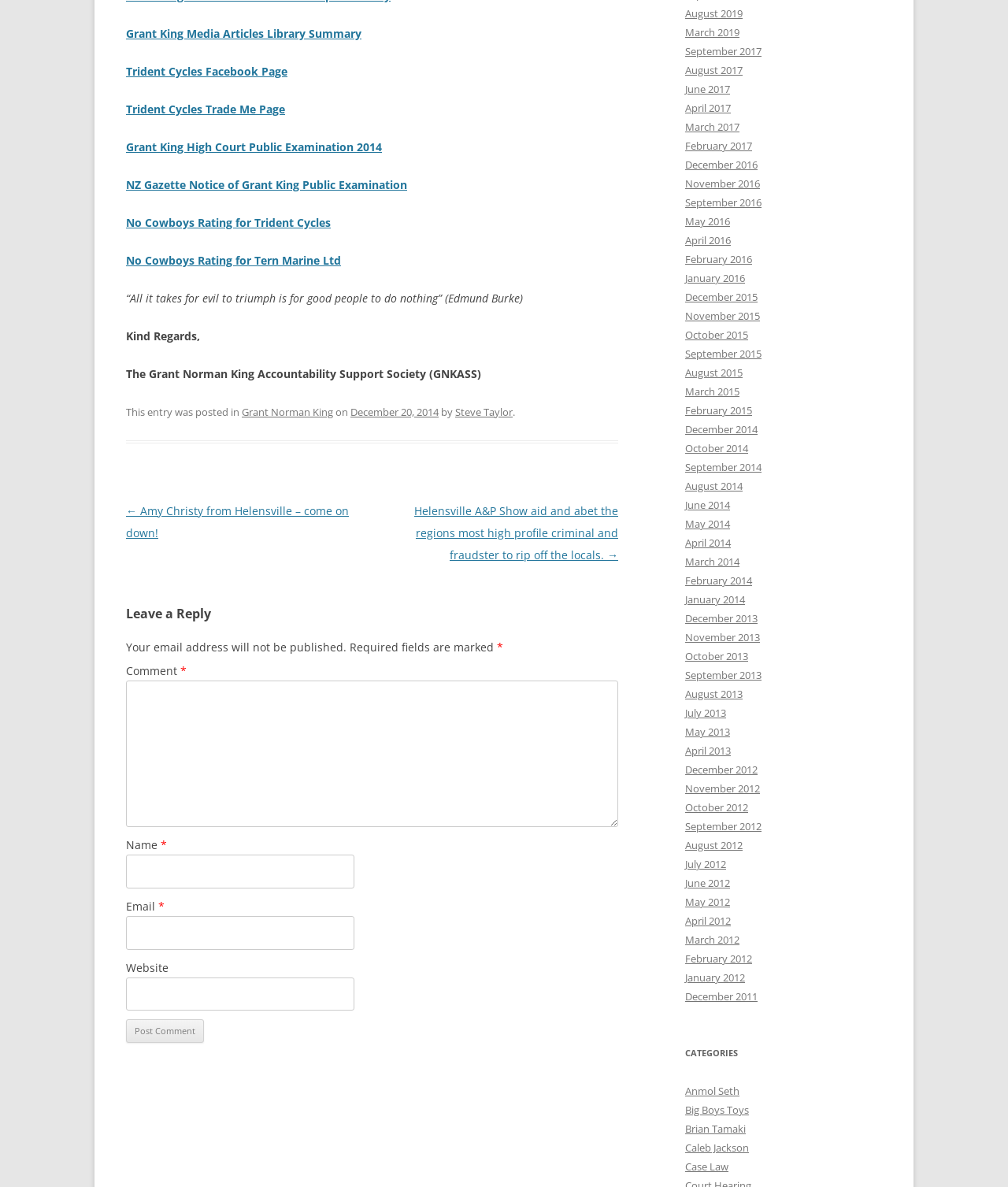Find the bounding box coordinates of the element to click in order to complete the given instruction: "Click on the 'Grant King Media Articles Library Summary' link."

[0.125, 0.022, 0.359, 0.034]